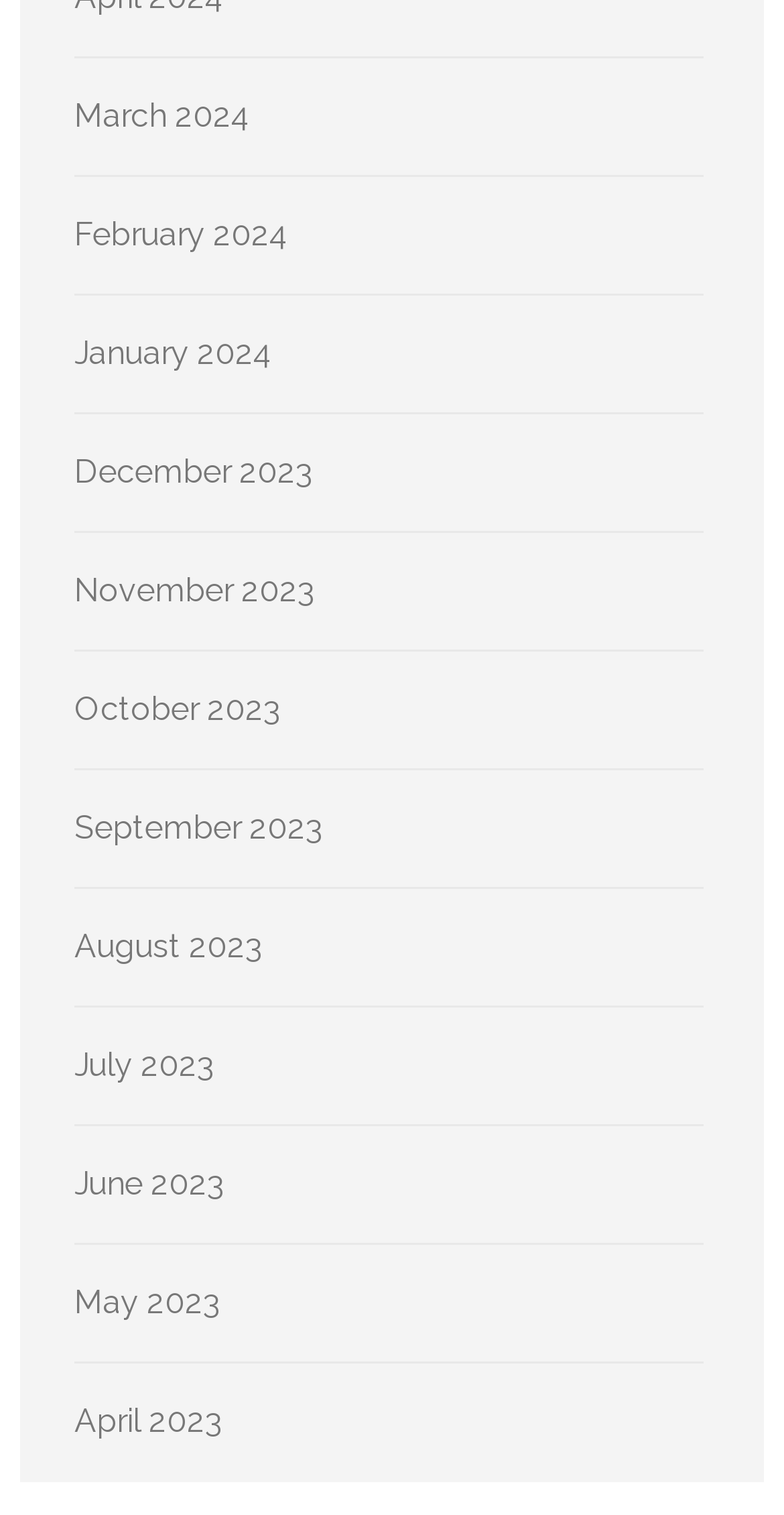Determine the bounding box coordinates of the clickable region to execute the instruction: "View March 2024". The coordinates should be four float numbers between 0 and 1, denoted as [left, top, right, bottom].

[0.095, 0.064, 0.321, 0.089]